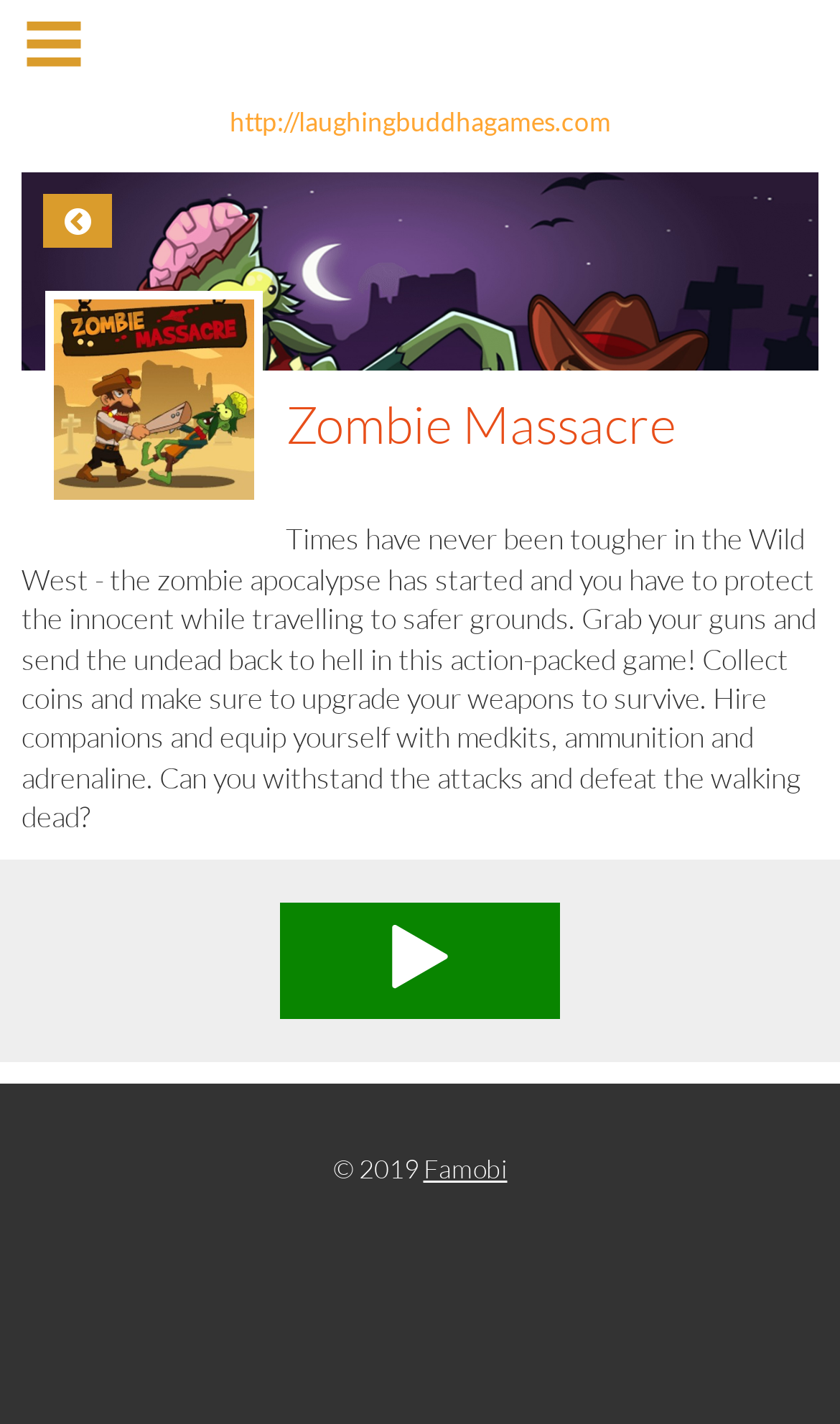Describe all the key features and sections of the webpage thoroughly.

The webpage is a game website, specifically for the game "Zombie Massacre". At the top left corner, there is a small image. Below it, there is a header section that spans the entire width of the page, containing a link to the website's homepage and a heading with the website's URL.

Below the header, there is a large article section that takes up most of the page's content area. Within this section, there is a heading that reads "Zombie Massacre", followed by a brief game description that explains the game's objective and features. The description is quite detailed, mentioning the need to collect coins, upgrade weapons, and hire companions to survive the zombie apocalypse.

To the left of the game description, there is a small icon, possibly a social media link or a game-related button. Below the description, there is a call-to-action link, accompanied by a small image. The link is likely a "Play Now" or "Download" button.

At the bottom of the page, there is a footer section that contains a copyright notice and a link to "Famobi", possibly a game developer or publisher. The footer section is relatively narrow and takes up a small portion of the page's height.